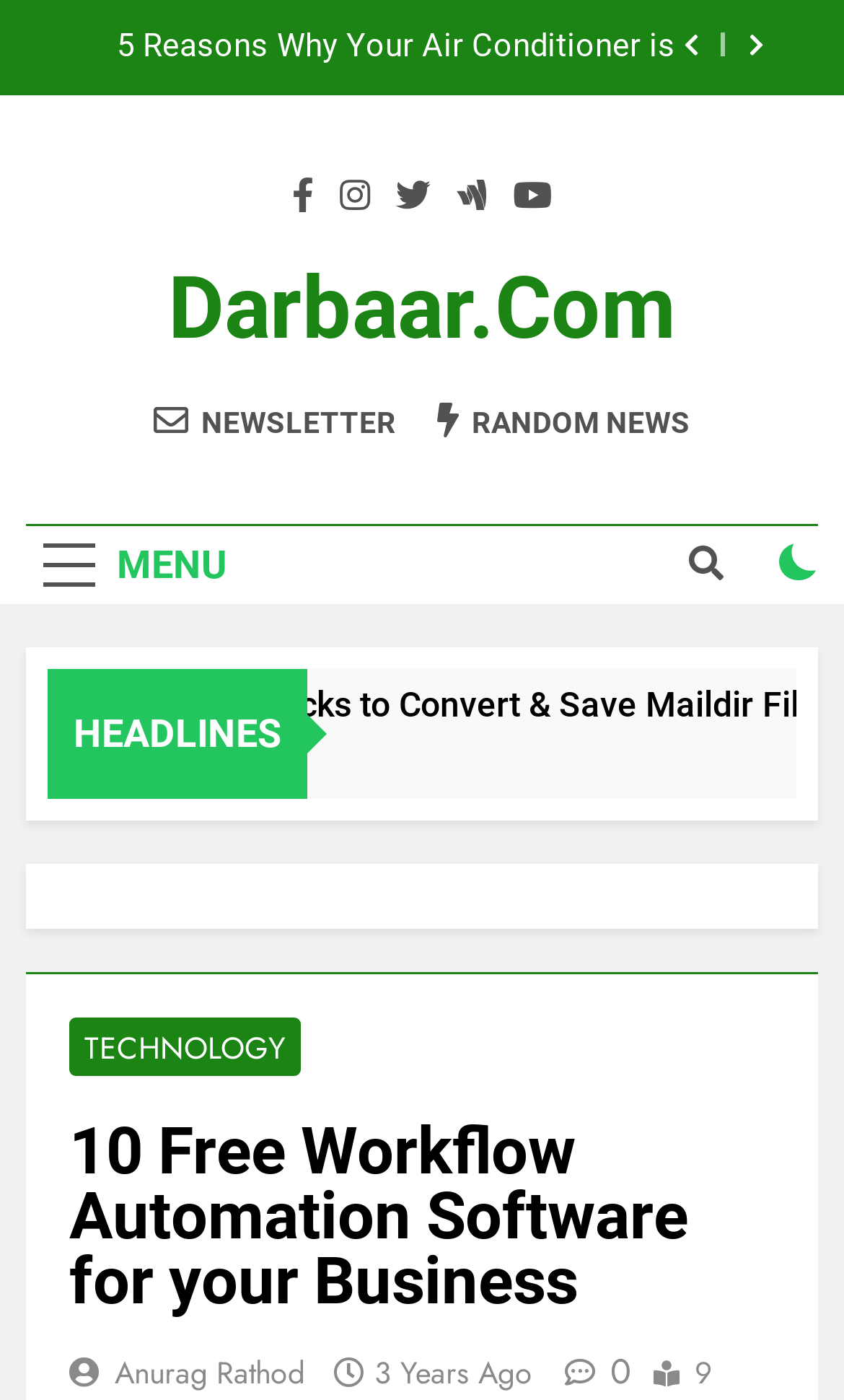Locate the bounding box coordinates of the clickable element to fulfill the following instruction: "View Accredited designer decorator". Provide the coordinates as four float numbers between 0 and 1 in the format [left, top, right, bottom].

None